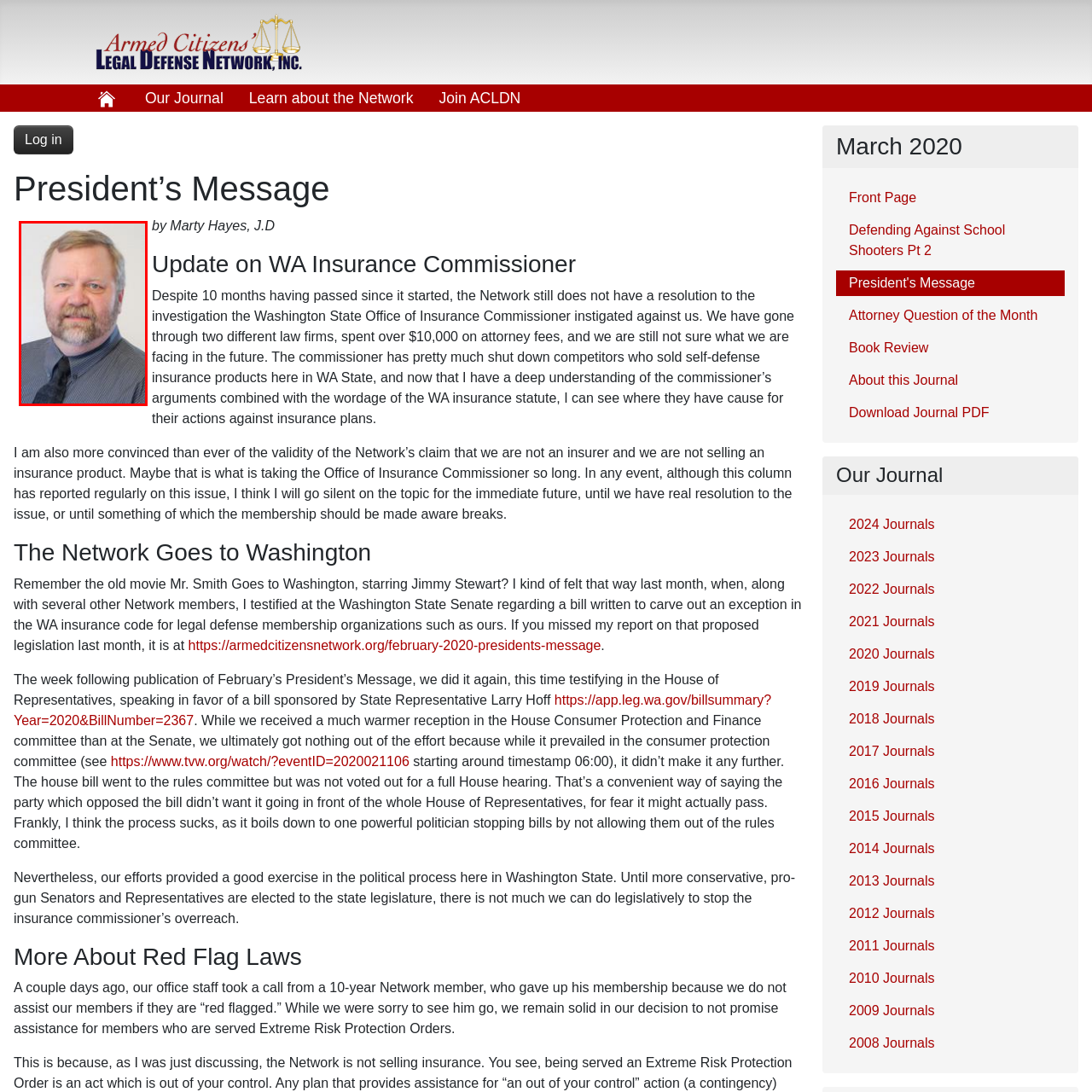View the image inside the red box and answer the question briefly with a word or phrase:
What is Marty Hayes' role?

Key figure in ACLDN